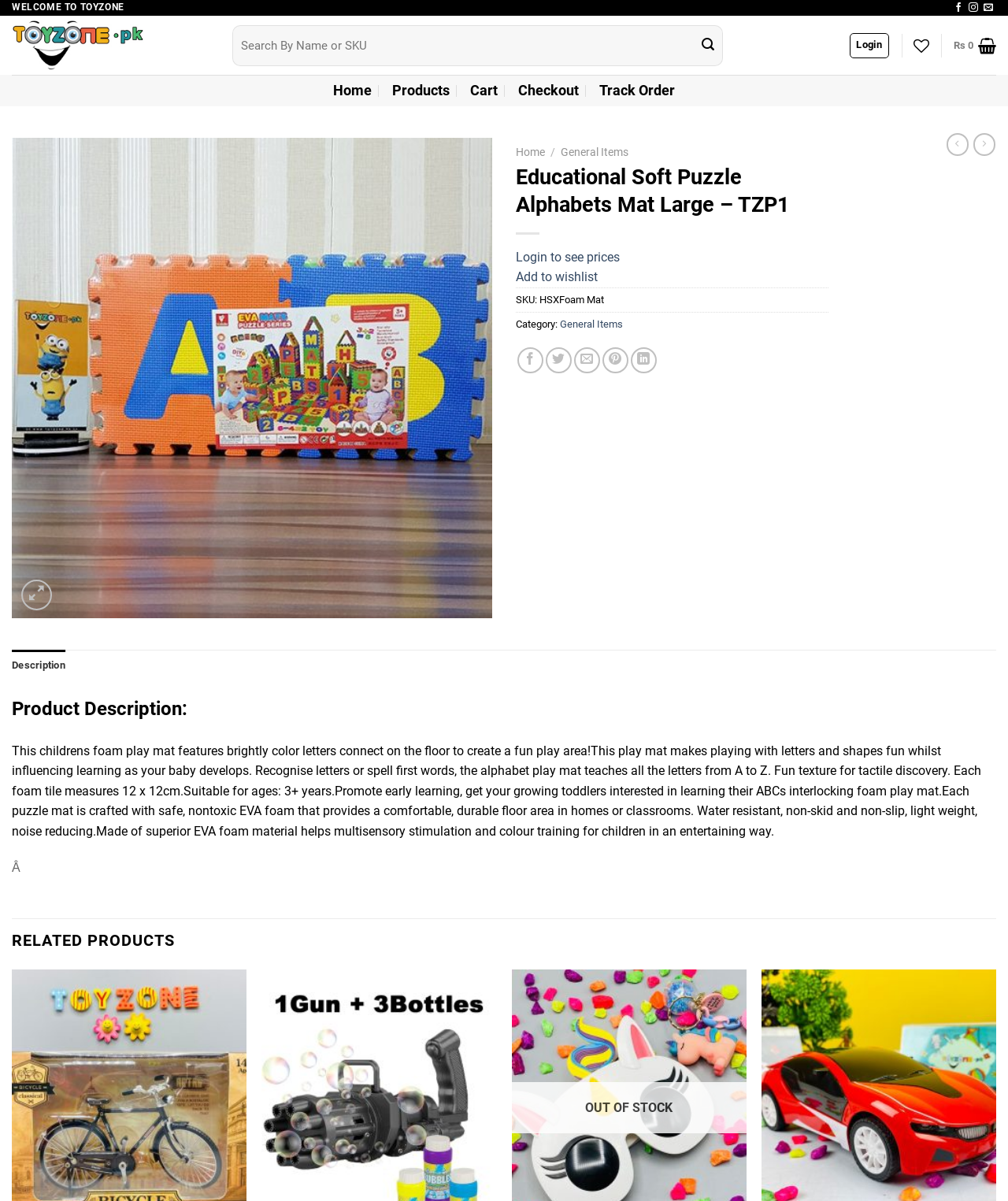Offer a detailed explanation of the webpage layout and contents.

The webpage is an e-commerce product page for an educational soft puzzle alphabet mat. At the top, there is a "WELCOME TO TOYZONE" header, followed by social media links to Facebook and Instagram, and an email contact link. Below this, there is a search bar with a submit button. 

On the top-right corner, there are links to login, a shopping cart, and a wishlist button. Below this, there is a navigation menu with links to Home, Products, Cart, Checkout, and Track Order.

The main product image is displayed prominently on the left side of the page, with a "Previous" and "Next" button below it to navigate through product images. 

On the right side of the page, there is a product description section with a heading "Educational Soft Puzzle Alphabets Mat Large – TZP1". Below this, there are links to login to see prices, add to wishlist, and product details such as SKU, category, and product description. 

There are also social sharing links to Facebook, Twitter, Email, Pinterest, and LinkedIn. 

Below the product description, there is a tab list with a single tab "Description" selected by default. The tab panel displays a detailed product description, including features, benefits, and specifications of the product.

At the bottom of the page, there is a "RELATED PRODUCTS" section with multiple product listings, each with an "Add to wishlist" button. One of the products is marked as "OUT OF STOCK".